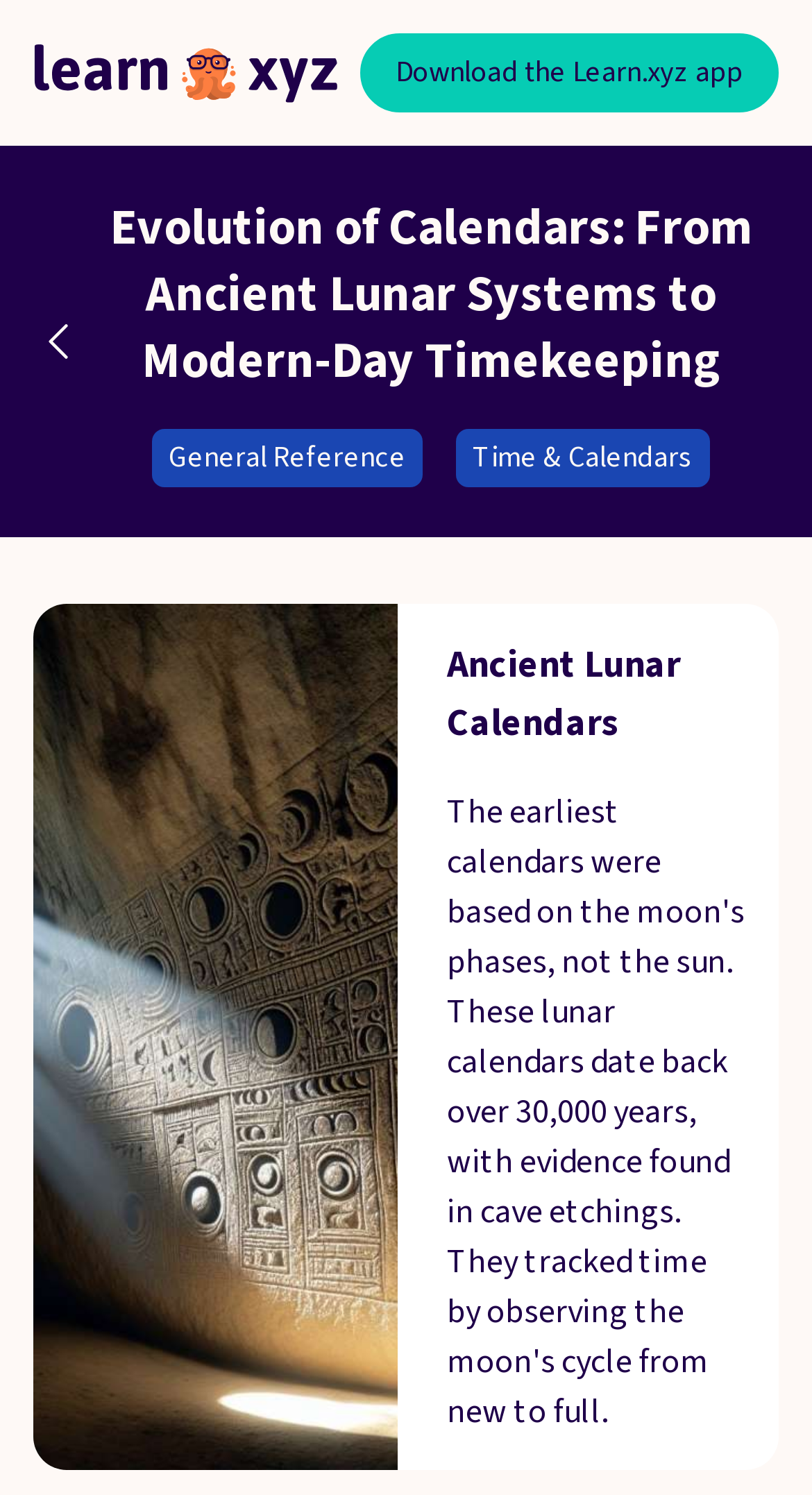Locate and extract the headline of this webpage.

Evolution of Calendars: From Ancient Lunar Systems to Modern-Day Timekeeping